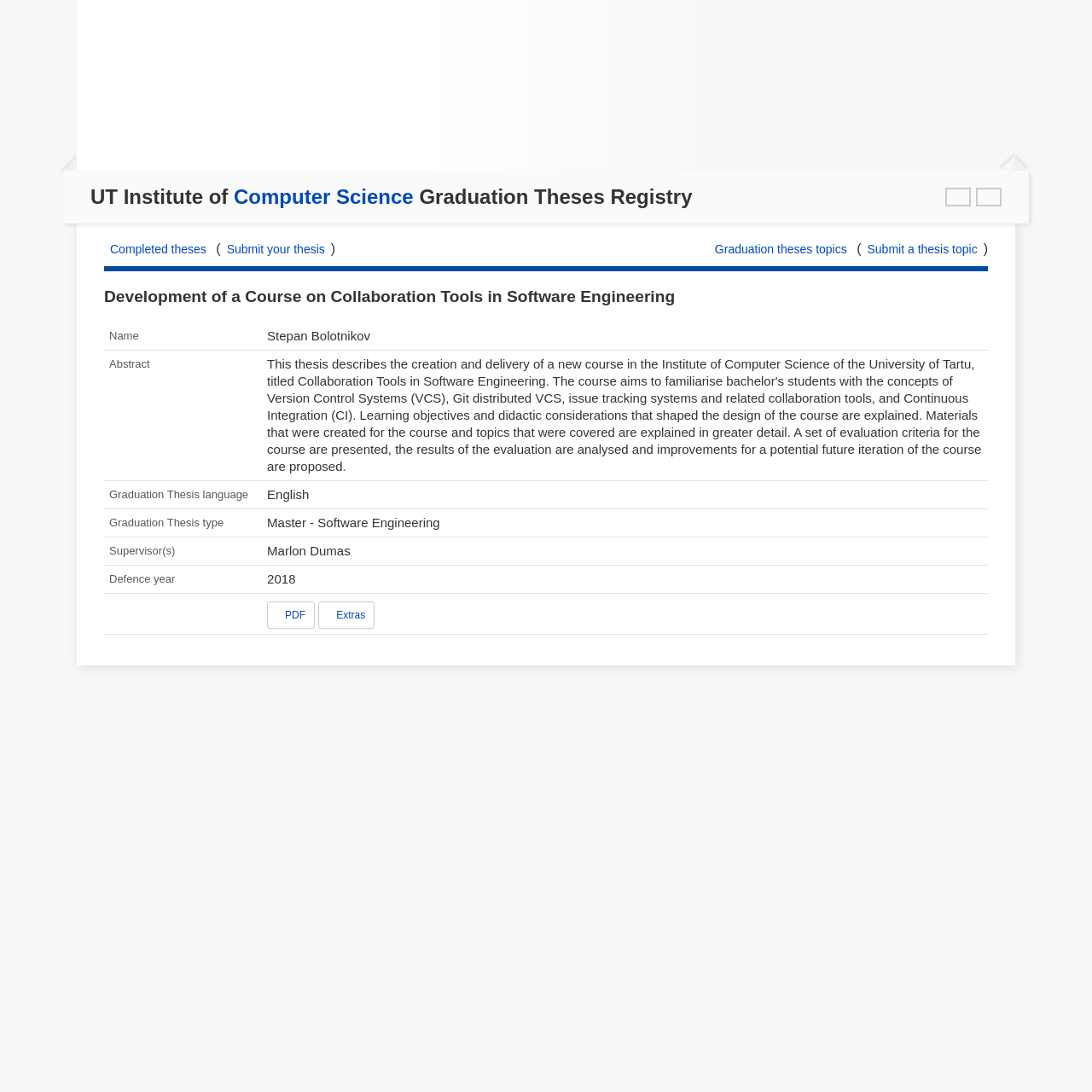Answer the question below with a single word or a brief phrase: 
What is the name of the student who wrote the thesis on collaboration tools?

Stepan Bolotnikov